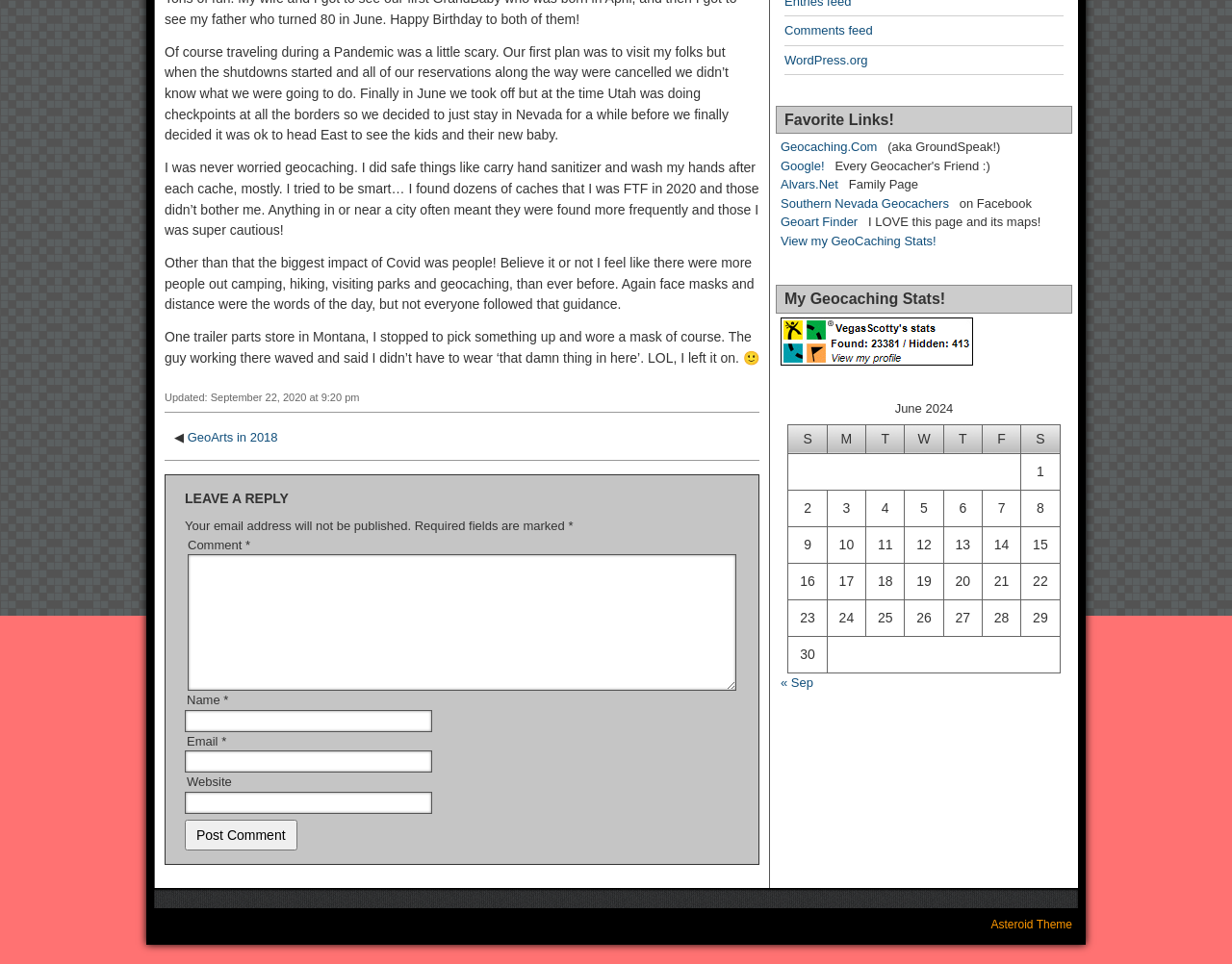Find the bounding box coordinates for the HTML element specified by: "parent_node: Email * aria-describedby="email-notes" name="email"".

[0.15, 0.779, 0.351, 0.802]